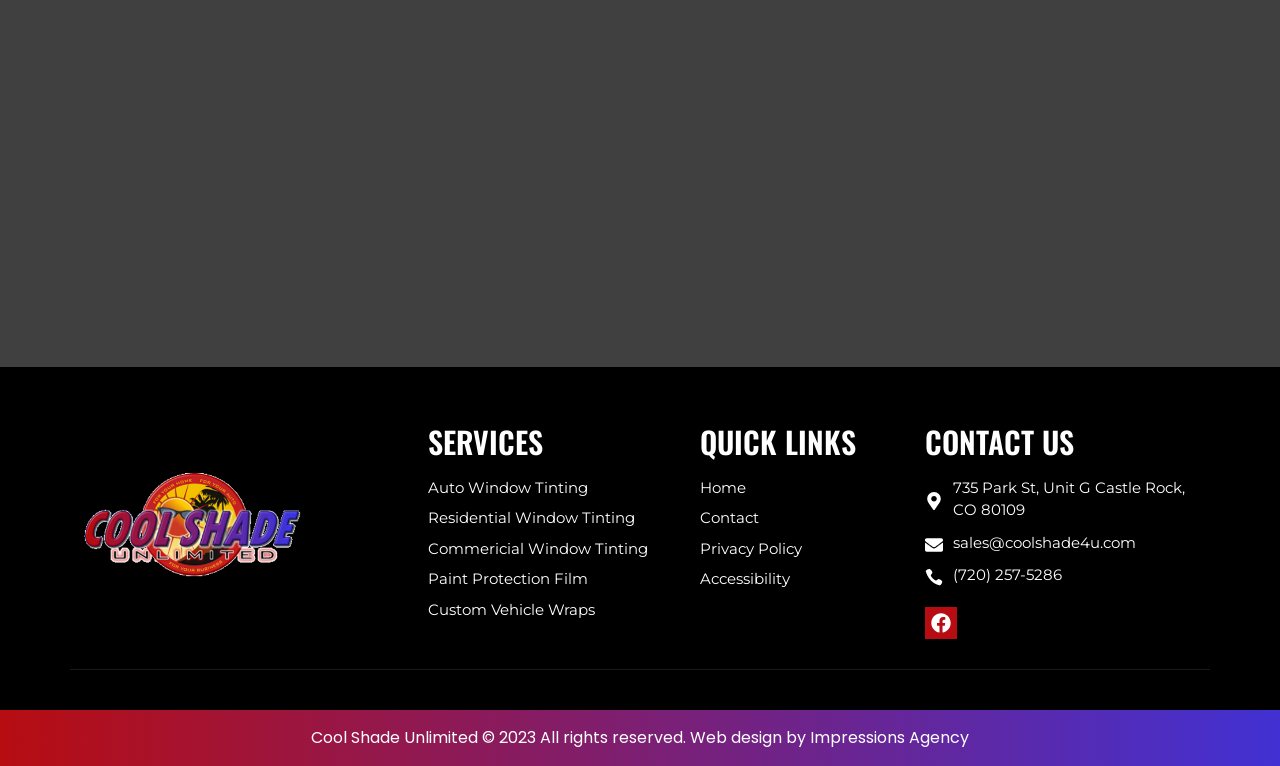What is the company name of the logo?
Refer to the image and provide a one-word or short phrase answer.

Cool Shade Unlimited